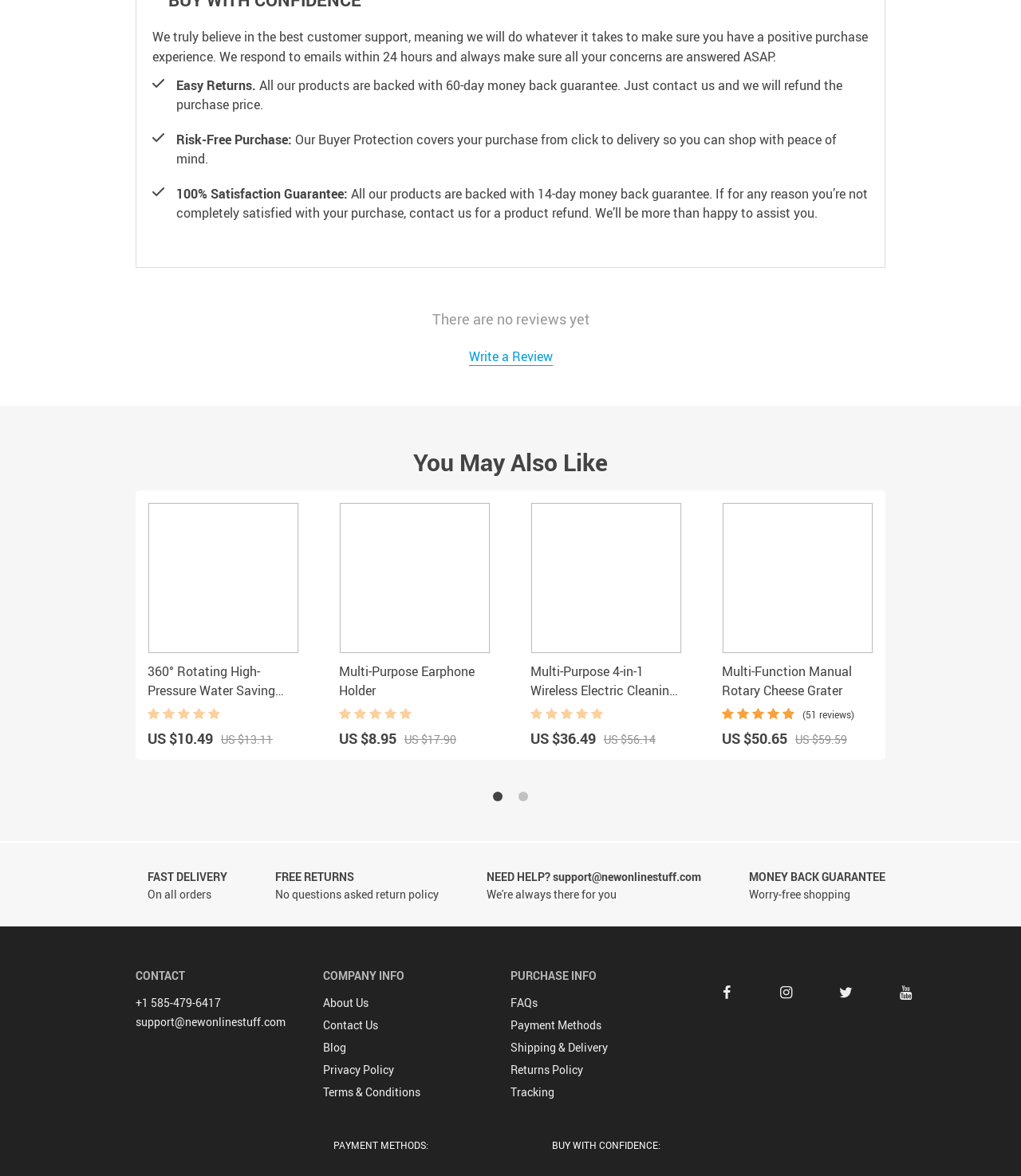Identify the bounding box coordinates of the clickable region to carry out the given instruction: "View product details of 360° Rotating High-Pressure Water Saving Shower Head".

[0.133, 0.417, 0.305, 0.646]